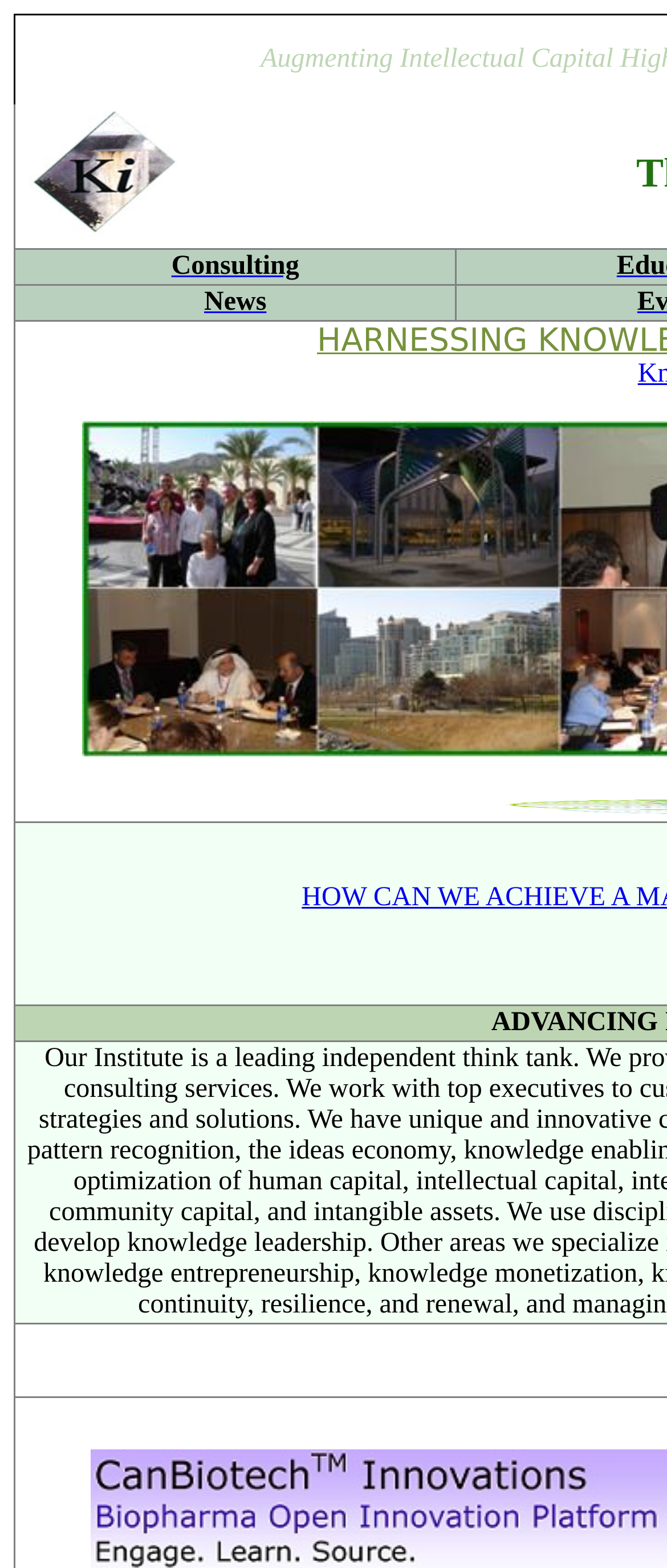Identify the bounding box of the UI element described as follows: "News". Provide the coordinates as four float numbers in the range of 0 to 1 [left, top, right, bottom].

[0.306, 0.183, 0.399, 0.201]